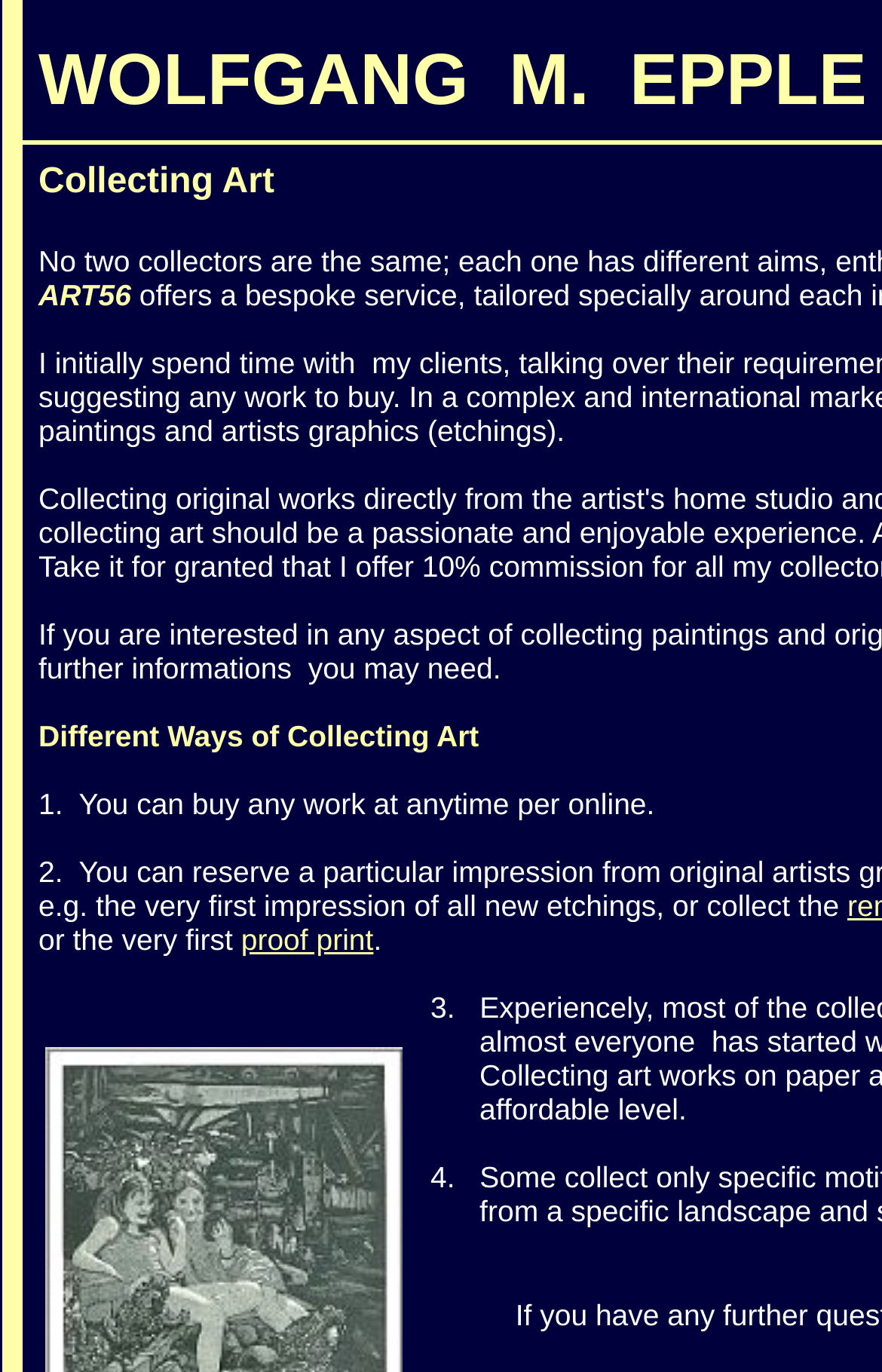Describe every aspect of the webpage comprehensively.

The webpage is about Wolfgang Epple, an artist from Leer, East Friesland, Germany, and his art collection. At the top, there is a title "ART56" followed by a brief description "paintings and artists graphics (etchings)". Below this, there is a section with the heading "Different Ways of Collecting Art". 

Under this heading, there are several paragraphs of text explaining the different ways to collect art. The first paragraph starts with "1. You can buy any work at anytime per online" and continues to explain the benefits of buying art online. The text is divided into several lines, with some lines indented to form paragraphs. 

There is a link "proof print" in the middle of the text, which is likely a reference to a specific type of art print. The text continues to explain the benefits of collecting art at an affordable level. 

The webpage has a total of 13 text elements, with some of them being empty spaces or line breaks. There are no images on the page. The text elements are positioned in a vertical column, with each element below the previous one.